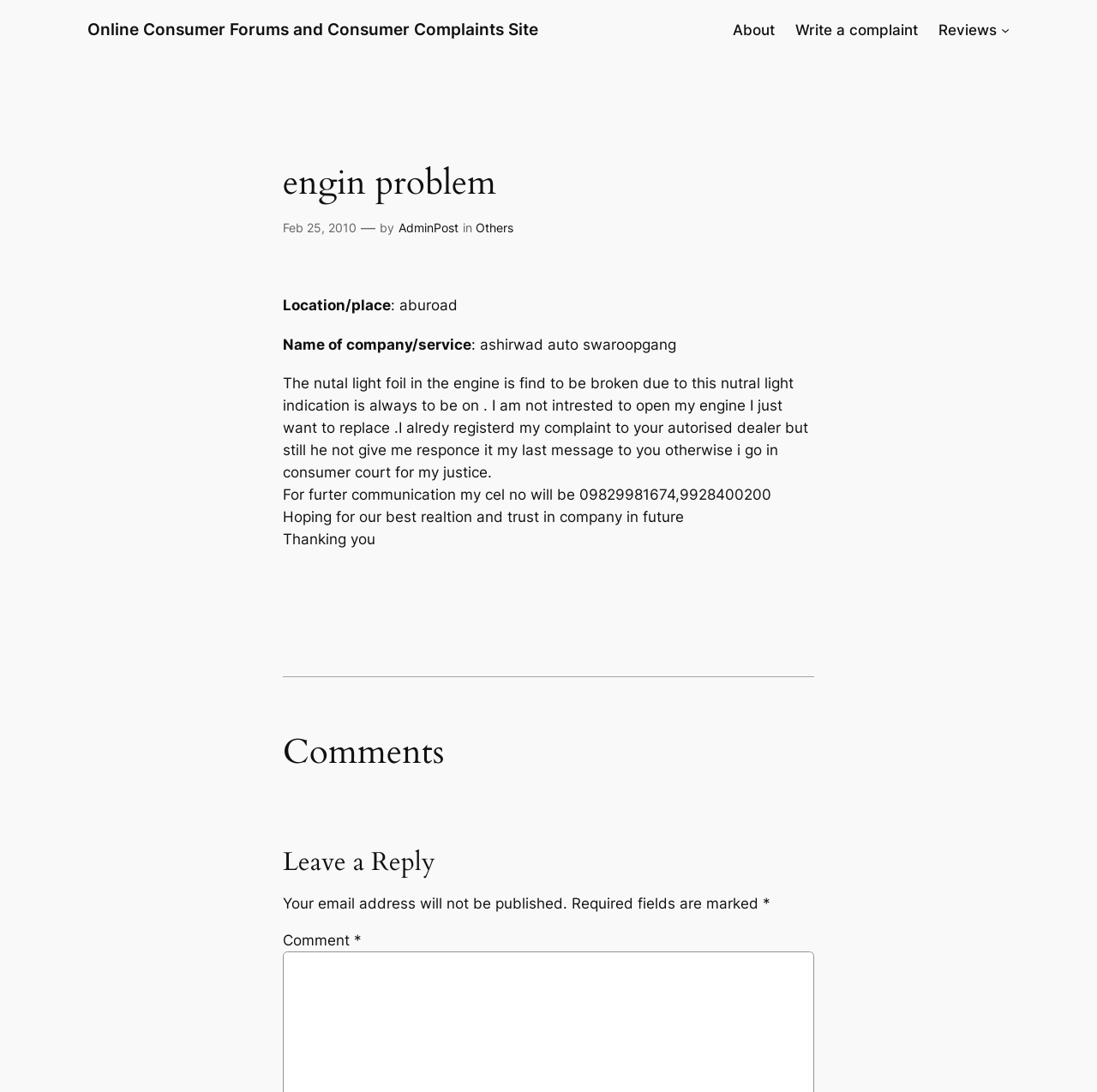Determine the bounding box coordinates for the UI element with the following description: "Feb 25, 2010". The coordinates should be four float numbers between 0 and 1, represented as [left, top, right, bottom].

[0.258, 0.202, 0.325, 0.215]